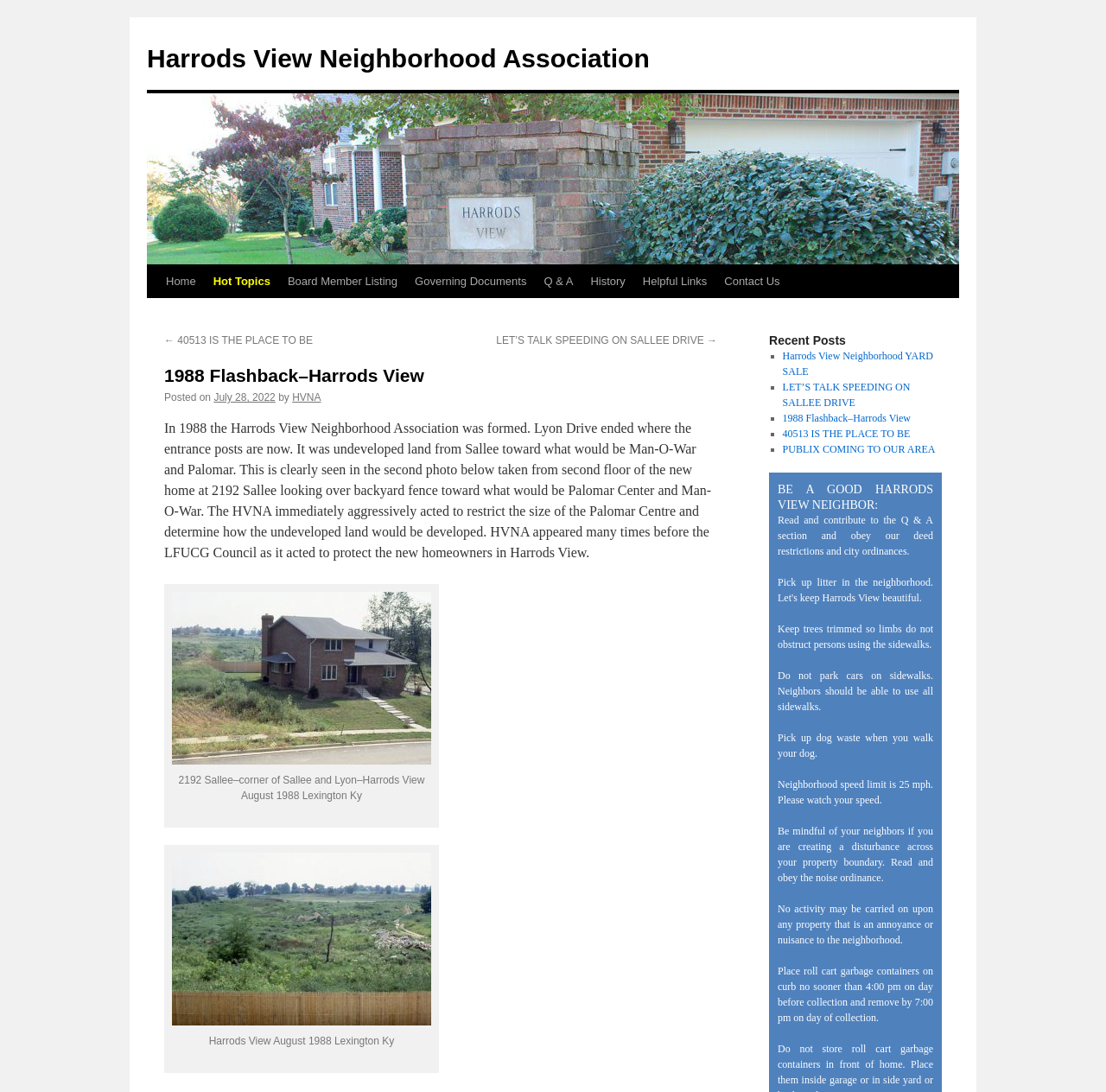What is the speed limit in the neighborhood?
From the details in the image, provide a complete and detailed answer to the question.

The answer can be found in the section 'BE A GOOD HARRODS VIEW NEIGHBOR:' where it is stated 'Neighborhood speed limit is 25 mph. Please watch your speed.' This section provides guidelines for being a good neighbor in Harrods View.